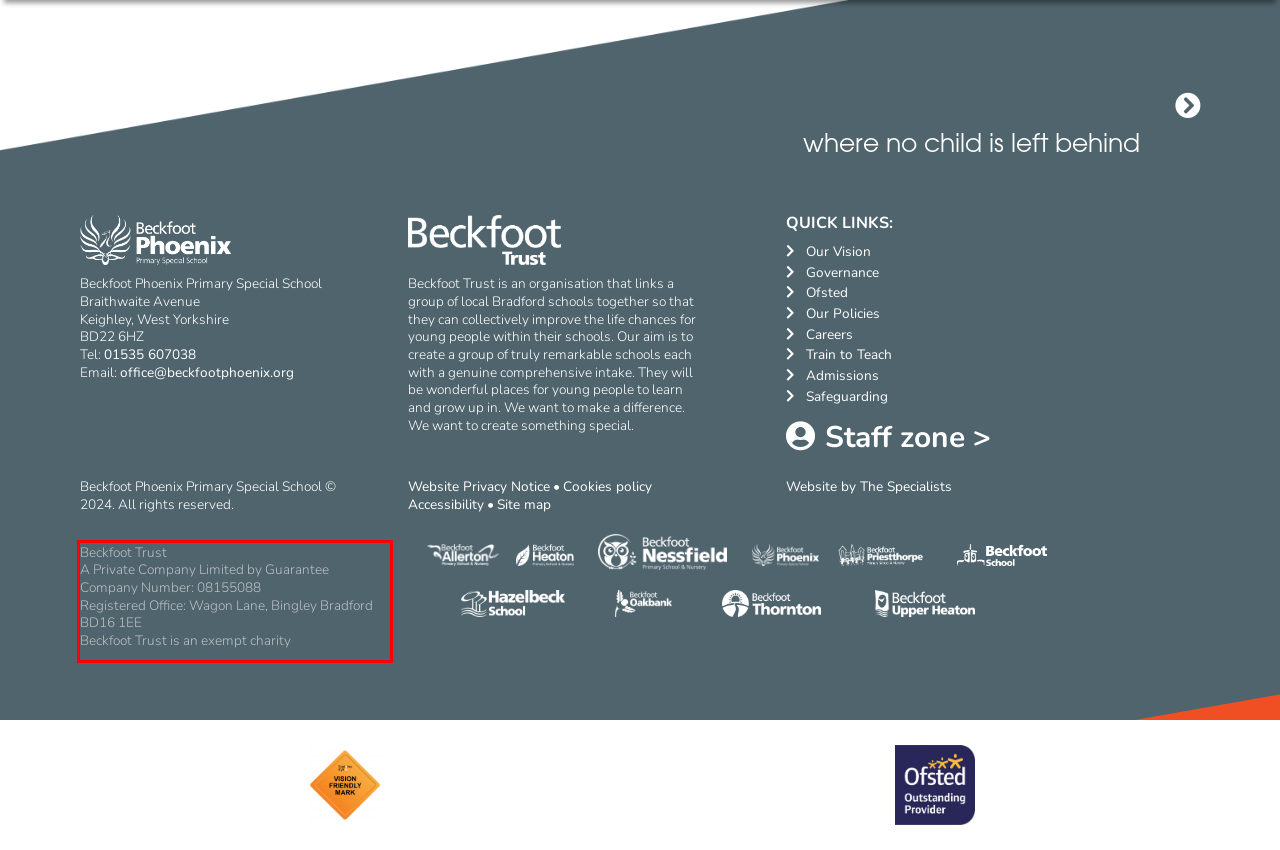Please examine the webpage screenshot and extract the text within the red bounding box using OCR.

Beckfoot Trust A Private Company Limited by Guarantee Company Number: 08155088 Registered Office: Wagon Lane, Bingley Bradford BD16 1EE Beckfoot Trust is an exempt charity